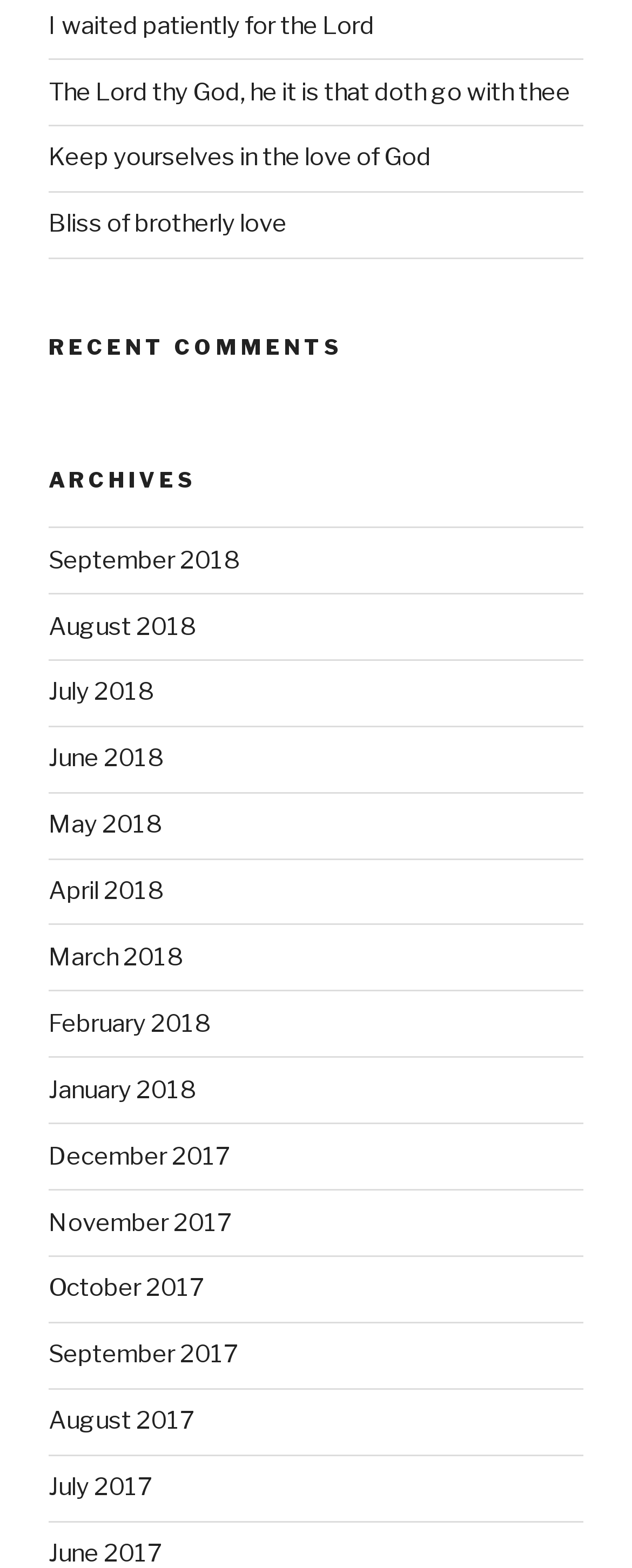Please identify the bounding box coordinates of the element that needs to be clicked to execute the following command: "View recent comments". Provide the bounding box using four float numbers between 0 and 1, formatted as [left, top, right, bottom].

[0.077, 0.212, 0.923, 0.23]